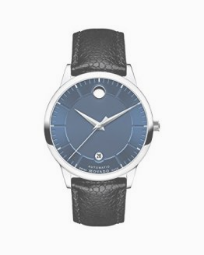What is the shape of the date window?
Provide an in-depth and detailed explanation in response to the question.

The caption describes the date window as a round date window at the bottom of the dial, which enhances the functionality of the watch, indicating that the shape of the date window is round.